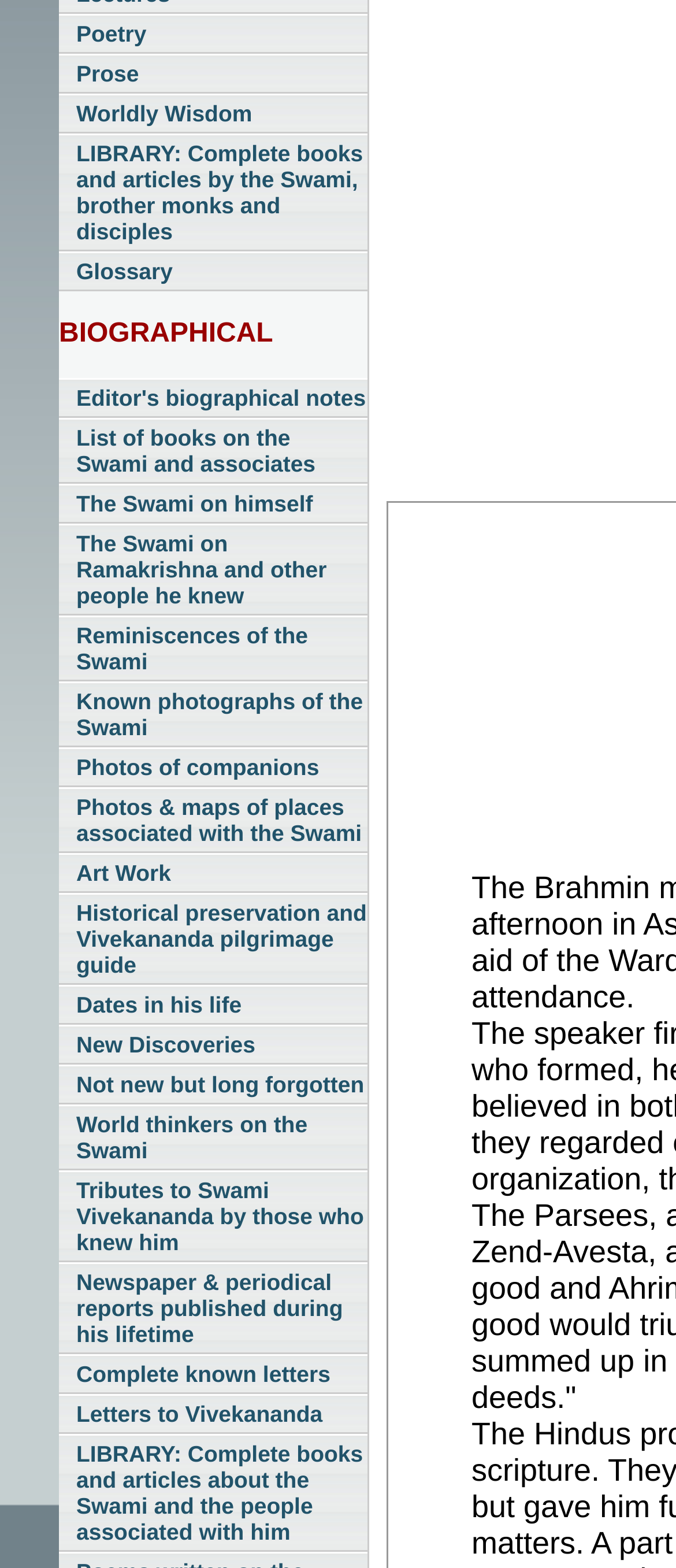Identify the bounding box of the HTML element described here: "Wix.com". Provide the coordinates as four float numbers between 0 and 1: [left, top, right, bottom].

None